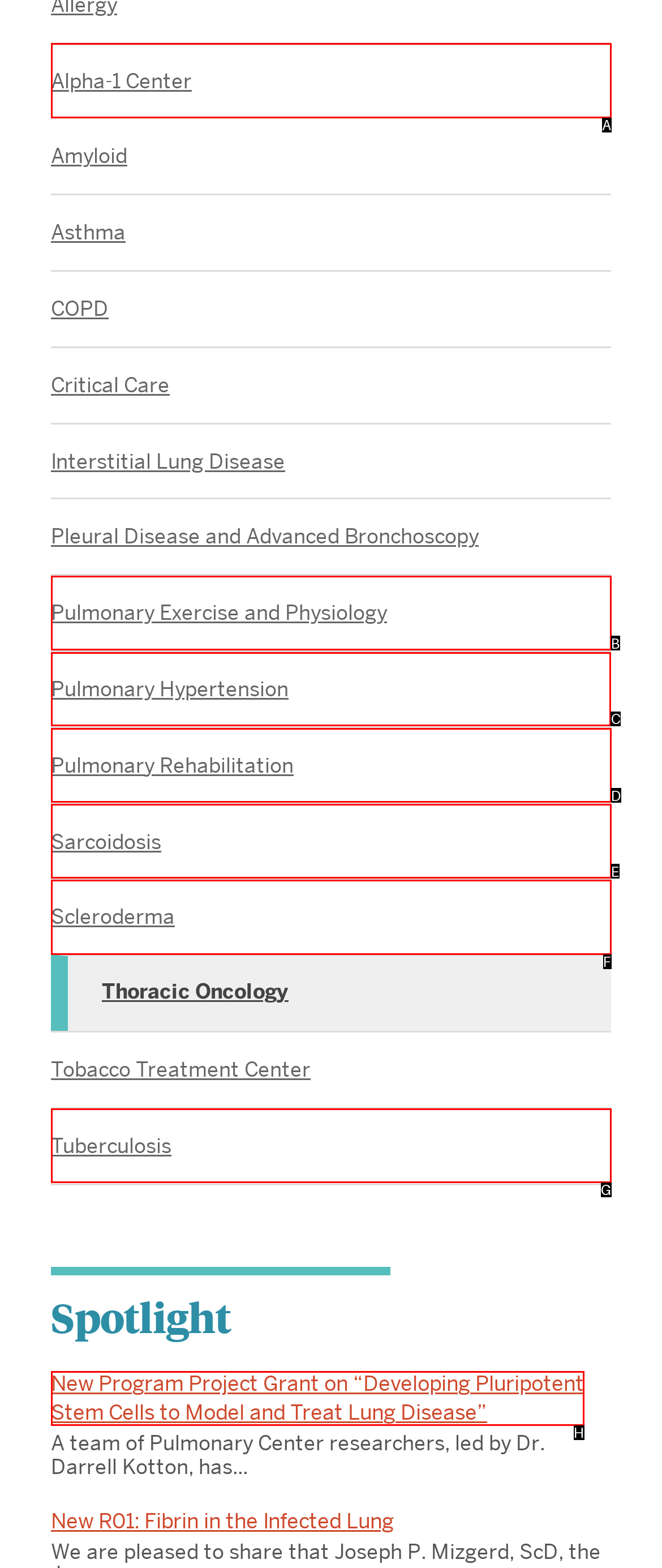Choose the HTML element to click for this instruction: Learn more about Pulmonary Hypertension Answer with the letter of the correct choice from the given options.

C